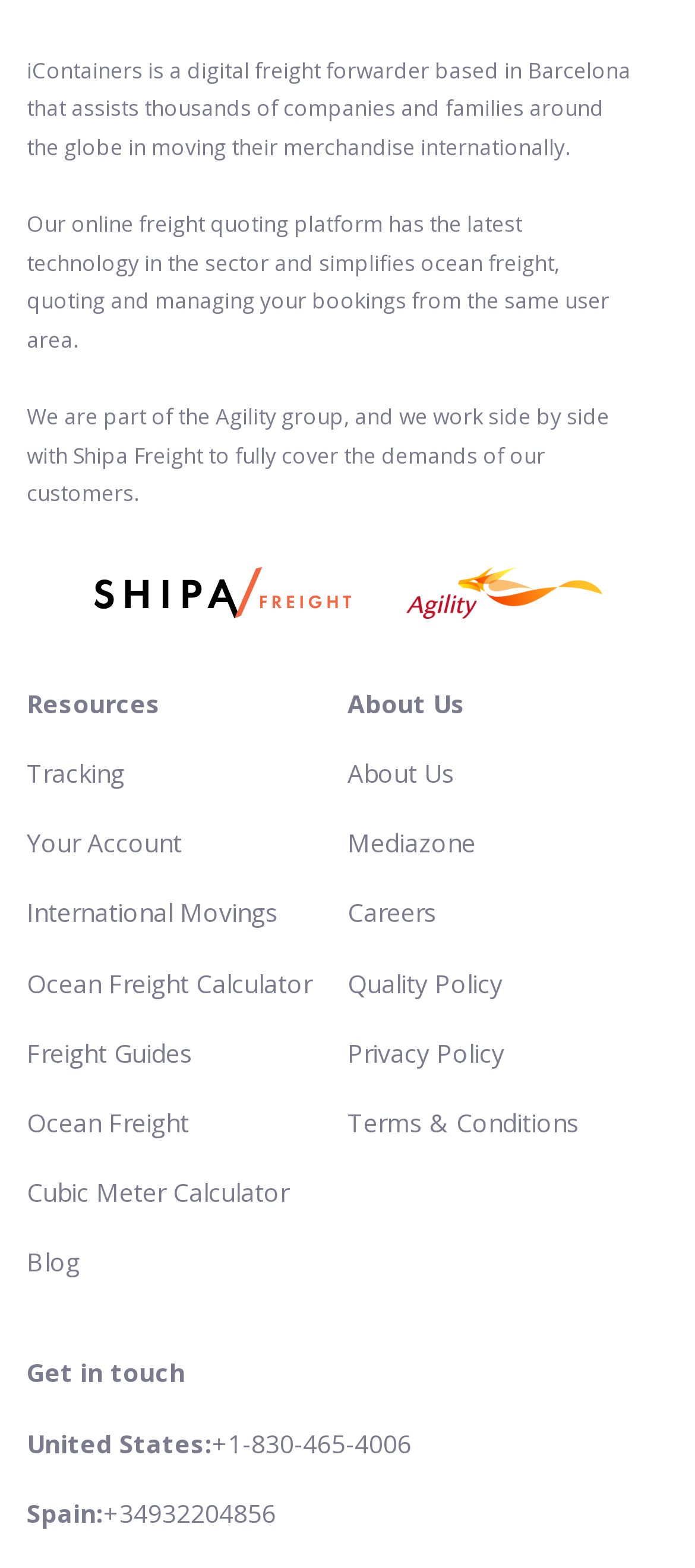Bounding box coordinates are specified in the format (top-left x, top-left y, bottom-right x, bottom-right y). All values are floating point numbers bounded between 0 and 1. Please provide the bounding box coordinate of the region this sentence describes: Home

None